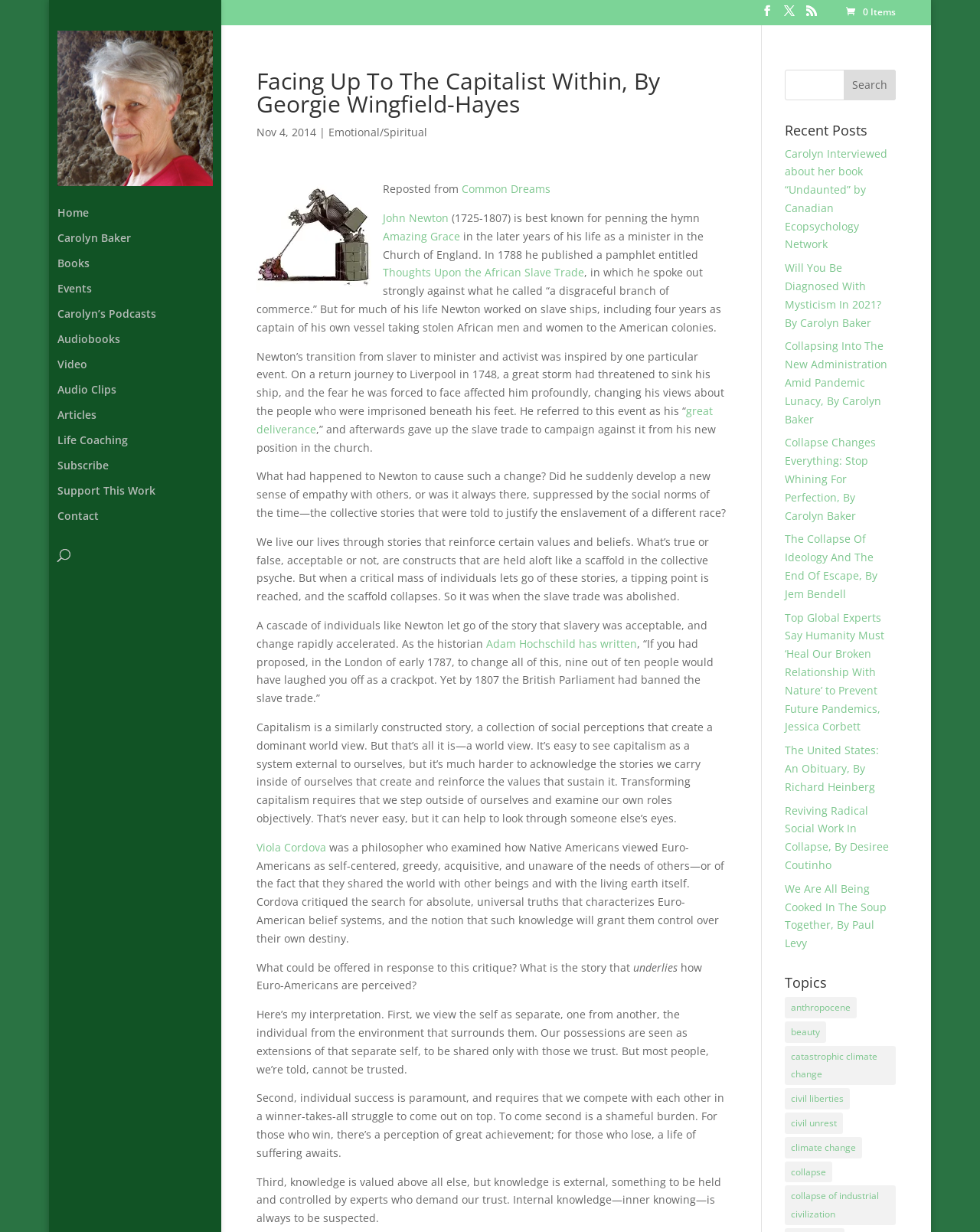Determine the bounding box coordinates of the region to click in order to accomplish the following instruction: "Search for something". Provide the coordinates as four float numbers between 0 and 1, specifically [left, top, right, bottom].

[0.059, 0.438, 0.217, 0.463]